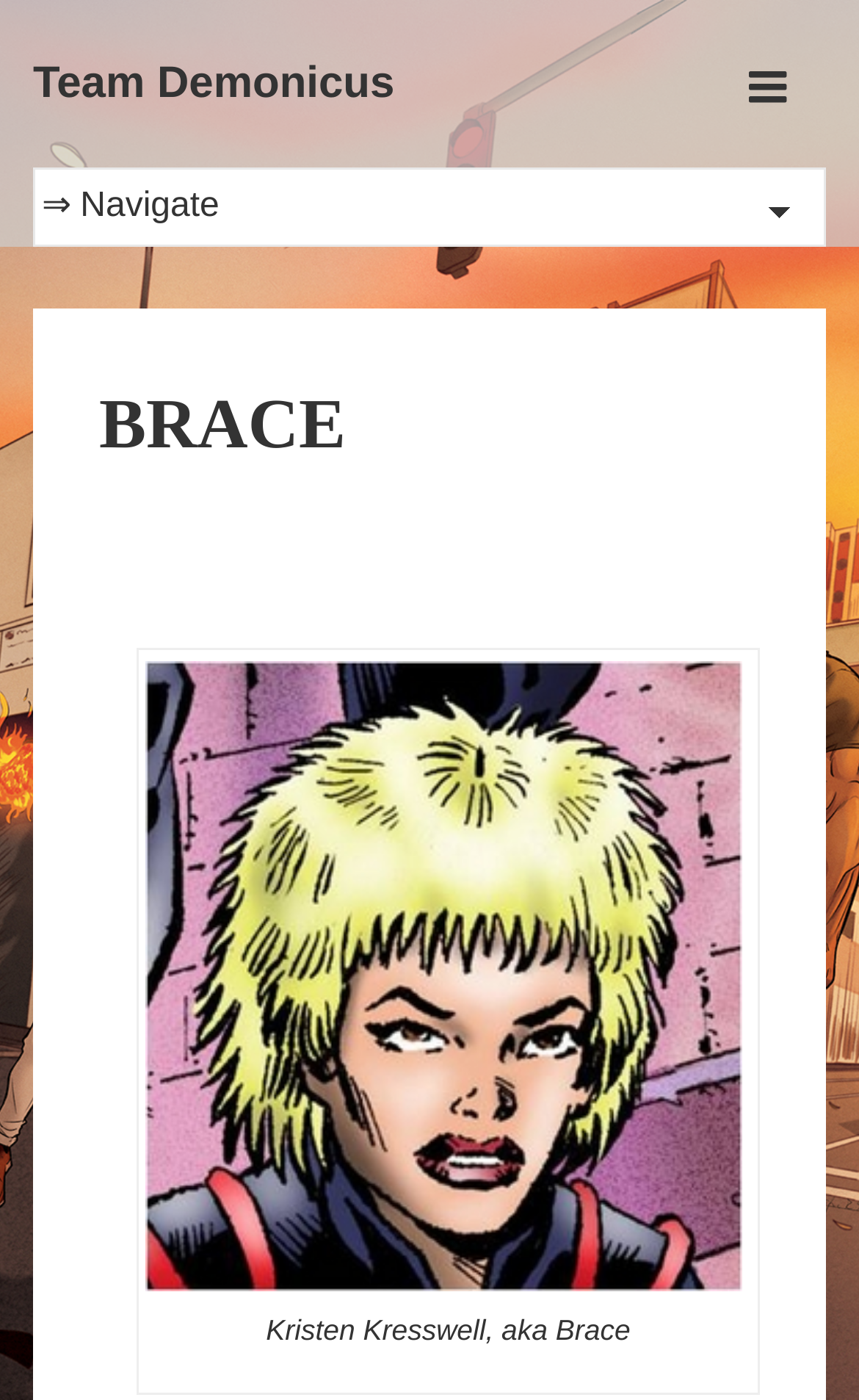What is the navigation menu item on the webpage?
Please answer using one word or phrase, based on the screenshot.

Main Menu